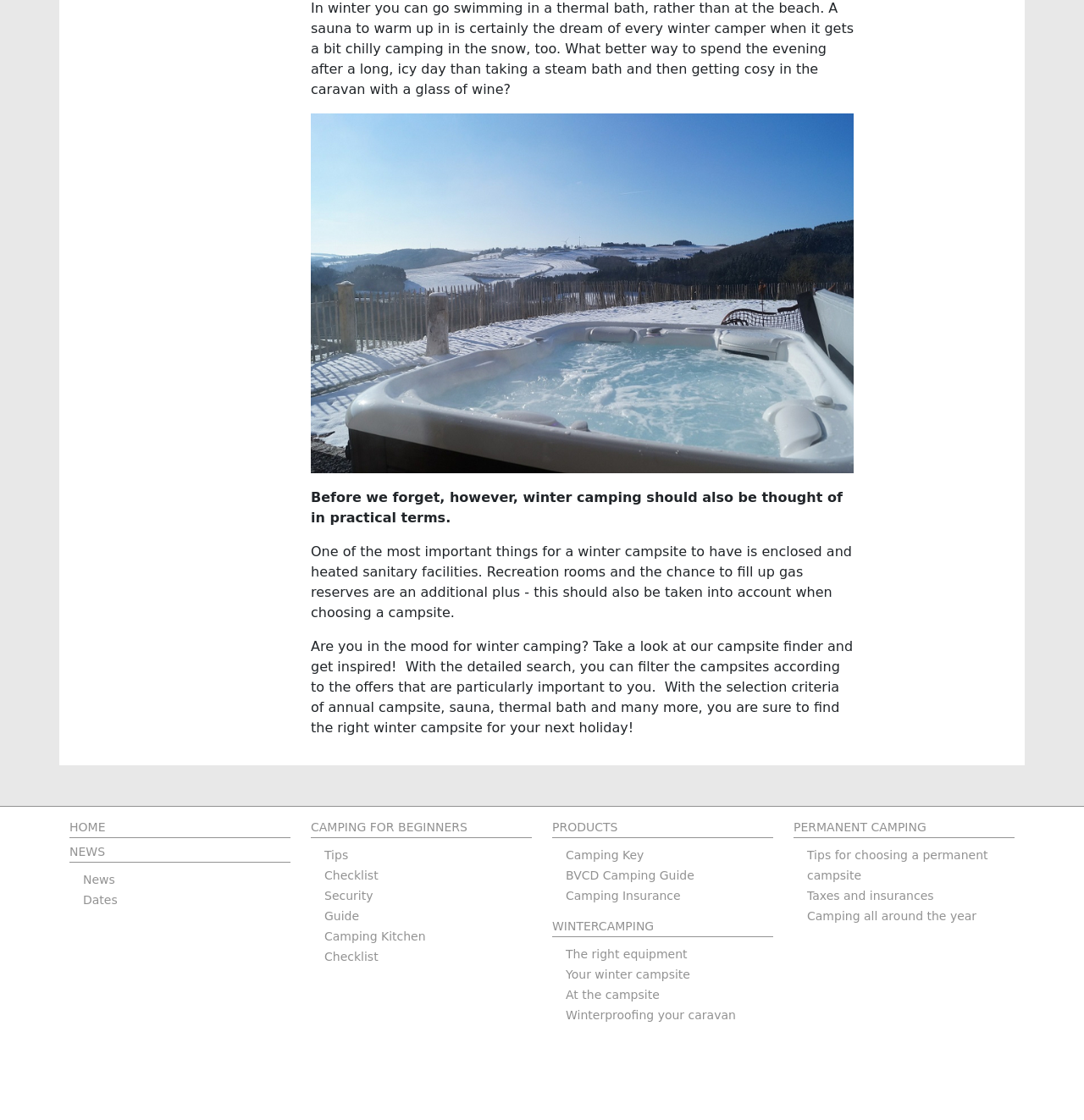Please provide the bounding box coordinates for the element that needs to be clicked to perform the instruction: "Explore CAMPING FOR BEGINNERS". The coordinates must consist of four float numbers between 0 and 1, formatted as [left, top, right, bottom].

[0.287, 0.732, 0.491, 0.745]